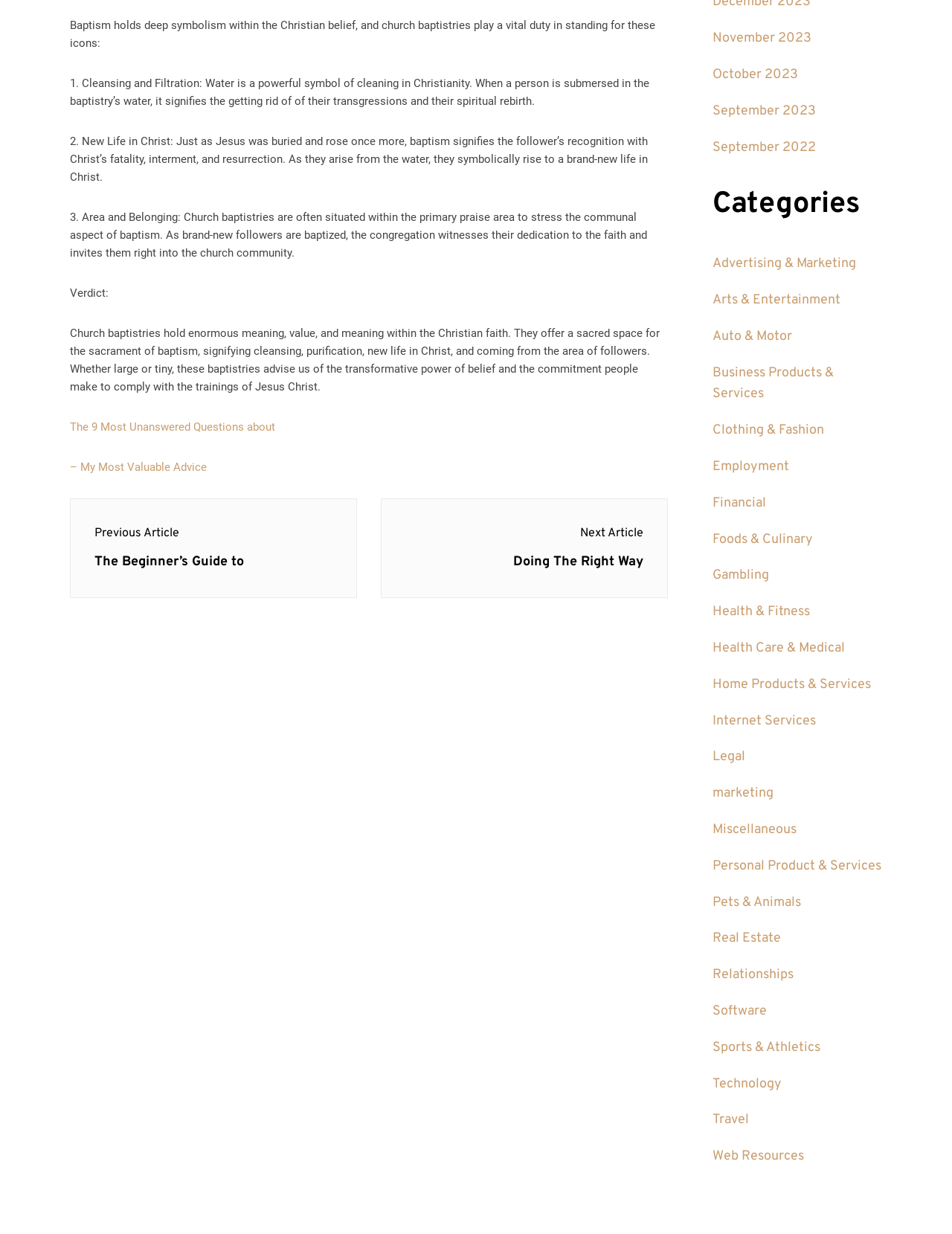Determine the coordinates of the bounding box that should be clicked to complete the instruction: "Add to cart". The coordinates should be represented by four float numbers between 0 and 1: [left, top, right, bottom].

None